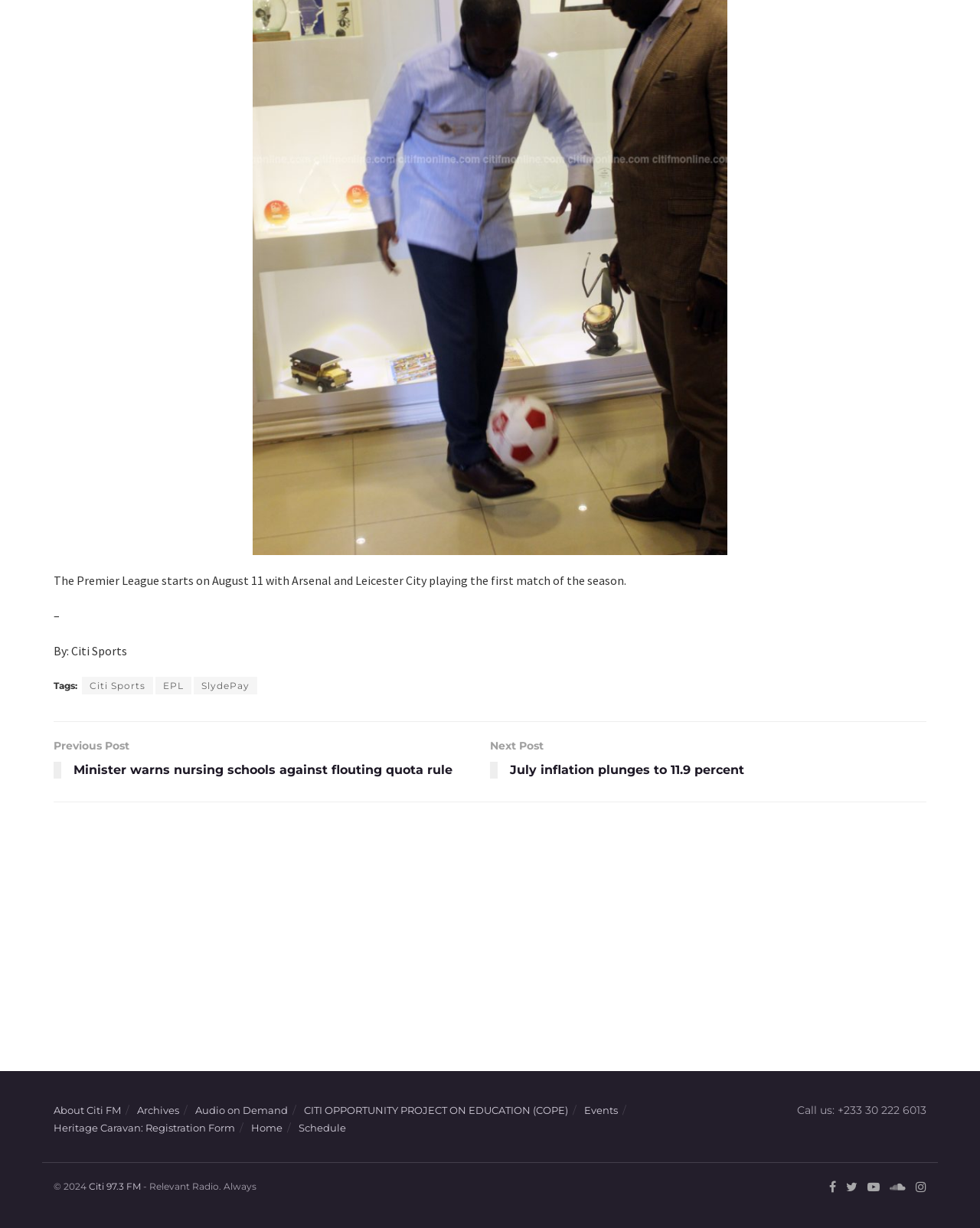Reply to the question with a brief word or phrase: Who is the author of the current article?

Citi Sports